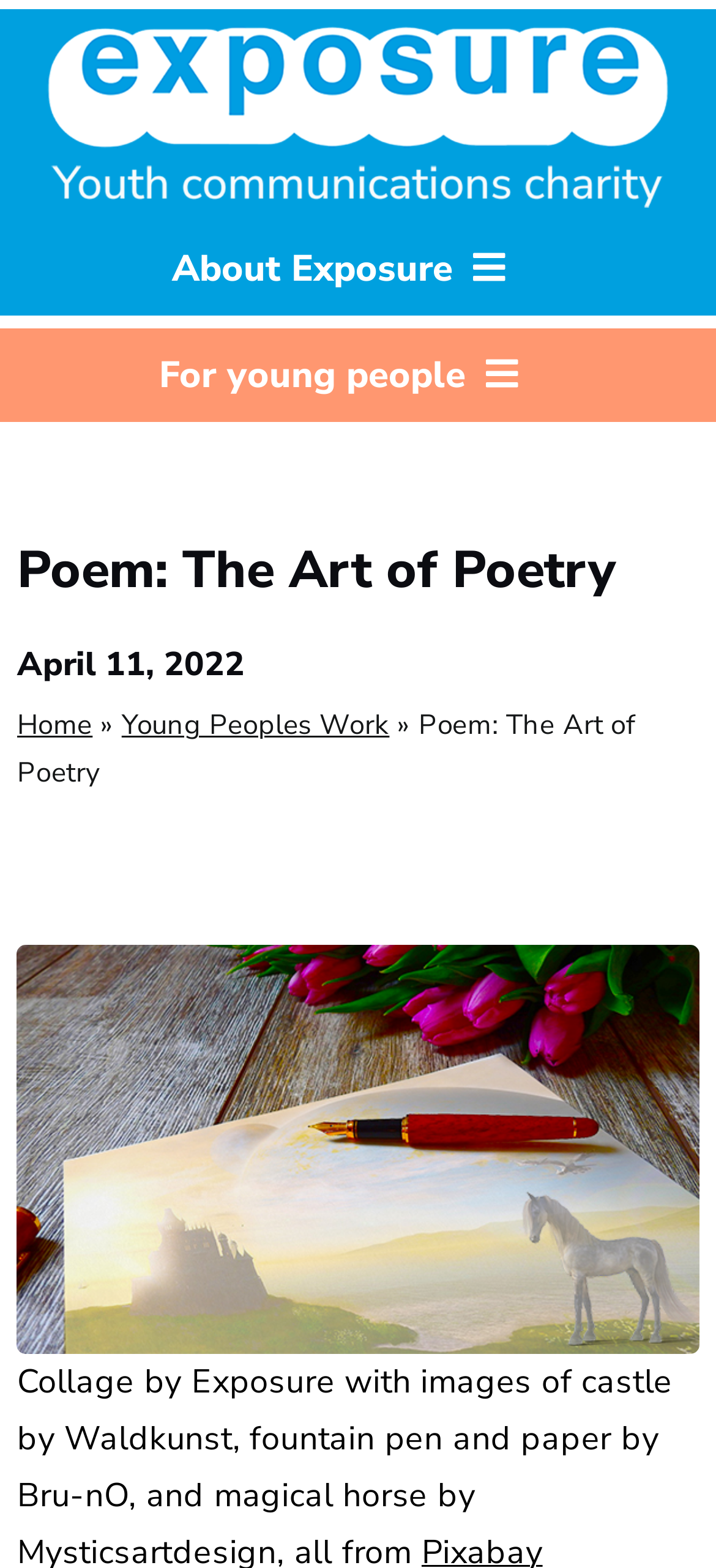How many links are there in the breadcrumb navigation?
Respond to the question with a well-detailed and thorough answer.

I examined the breadcrumb navigation and found two links: 'Home' and 'Young Peoples Work'.